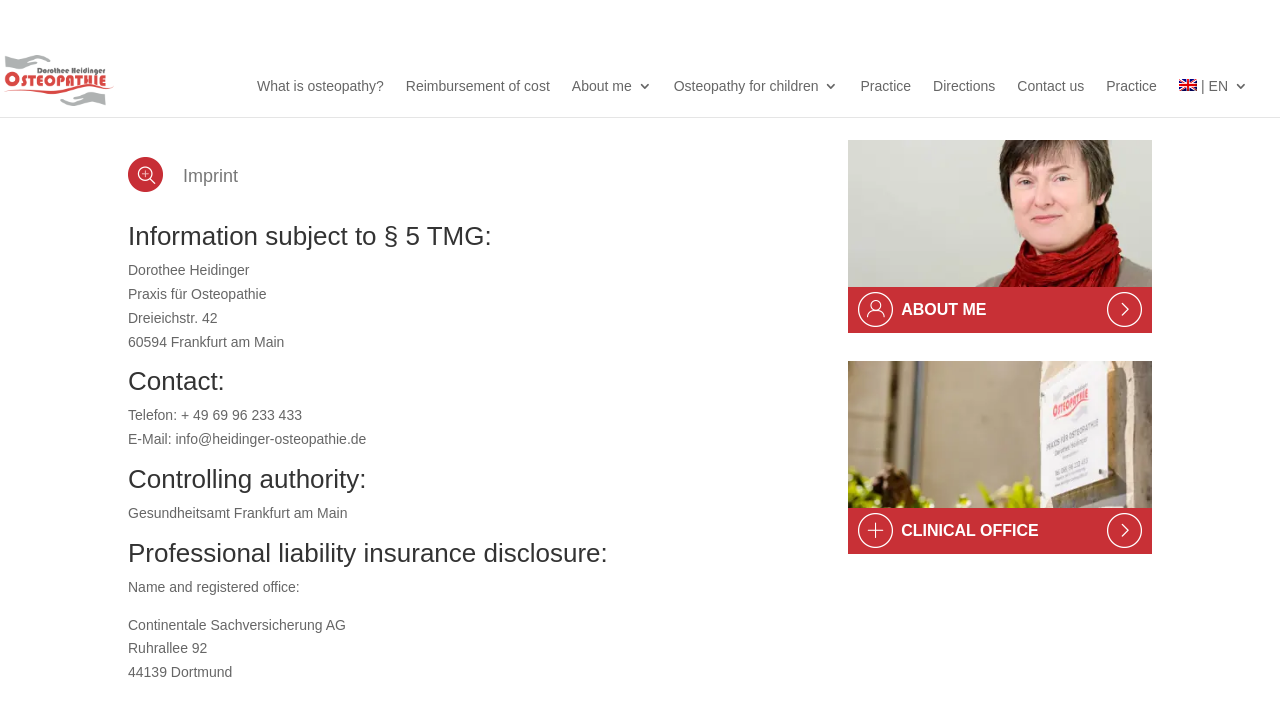Offer a comprehensive description of the webpage’s content and structure.

The webpage is about the imprint of Praxis für Osteopathie Heidinger, an osteopathy practice. At the top, there is a logo image of the practice, accompanied by a link to the practice's homepage. Below the logo, there are several links to different sections of the website, including "What is osteopathy?", "Reimbursement of cost", "About me", "Osteopathy for children", "Practice", "Directions", "Contact us", and "EN" for an English version of the website.

The main content of the webpage is divided into several sections. The first section is headed "Imprint" and provides information about the practice, including the name and address of the owner, Dorothee Heidinger. Below this, there is a section headed "Information subject to § 5 TMG:" which provides further details about the practice.

The next section is headed "Contact:" and lists the practice's contact information, including phone number and email address. Below this, there is a section headed "Controlling authority:" which lists the Gesundheitsamt Frankfurt am Main as the controlling authority.

The following section is headed "Professional liability insurance disclosure:" and provides information about the practice's insurance coverage. This section includes the name and address of the insurance company, Continentale Sachversicherung AG.

On the right side of the webpage, there are two columns of links and headings. The top column includes links to "ABOUT ME" and "CLINICAL OFFICE", each accompanied by an icon and a forward arrow icon. The bottom column includes two empty links.